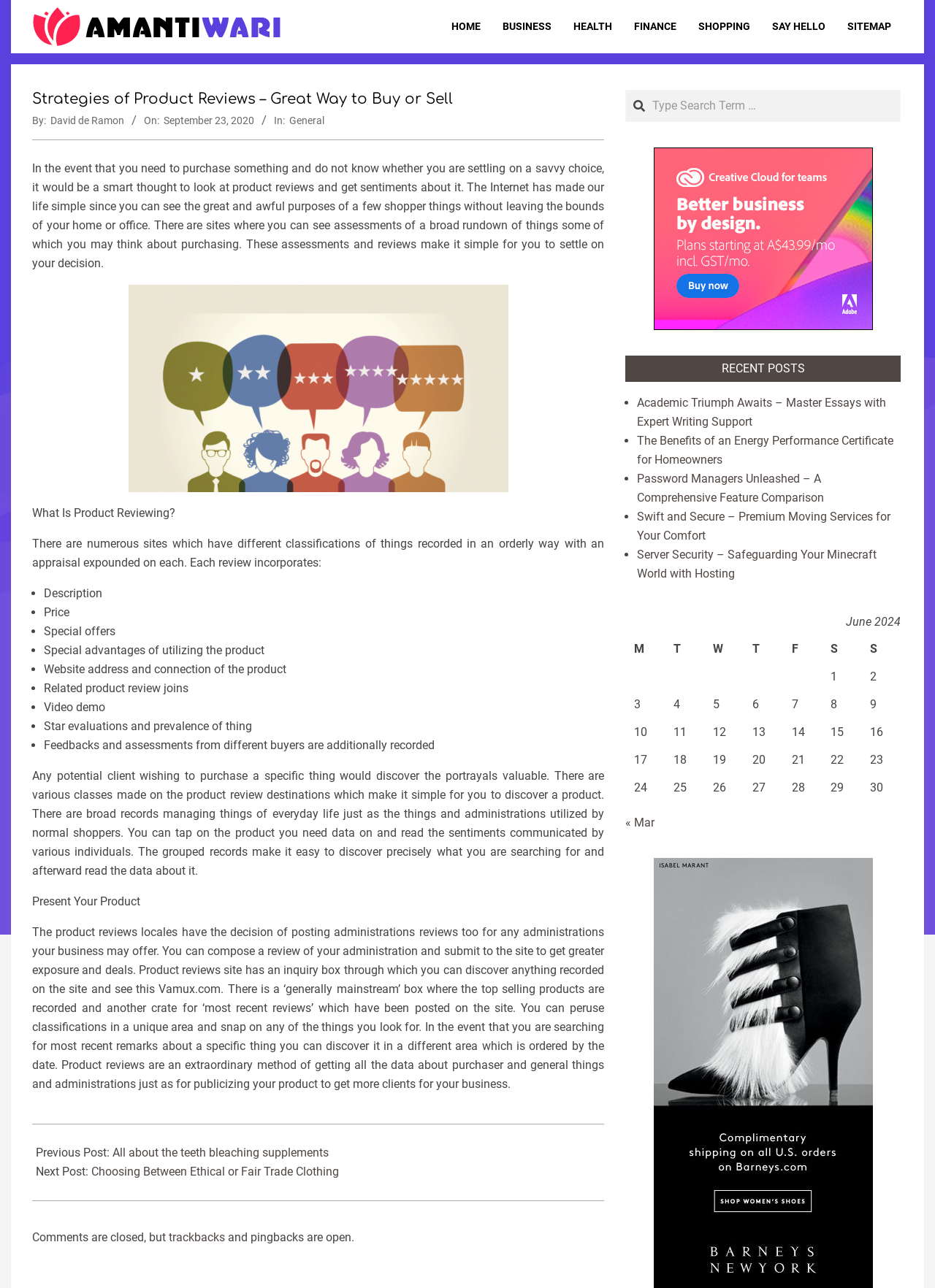What is the purpose of the product review website?
From the screenshot, supply a one-word or short-phrase answer.

To provide information and reviews of products